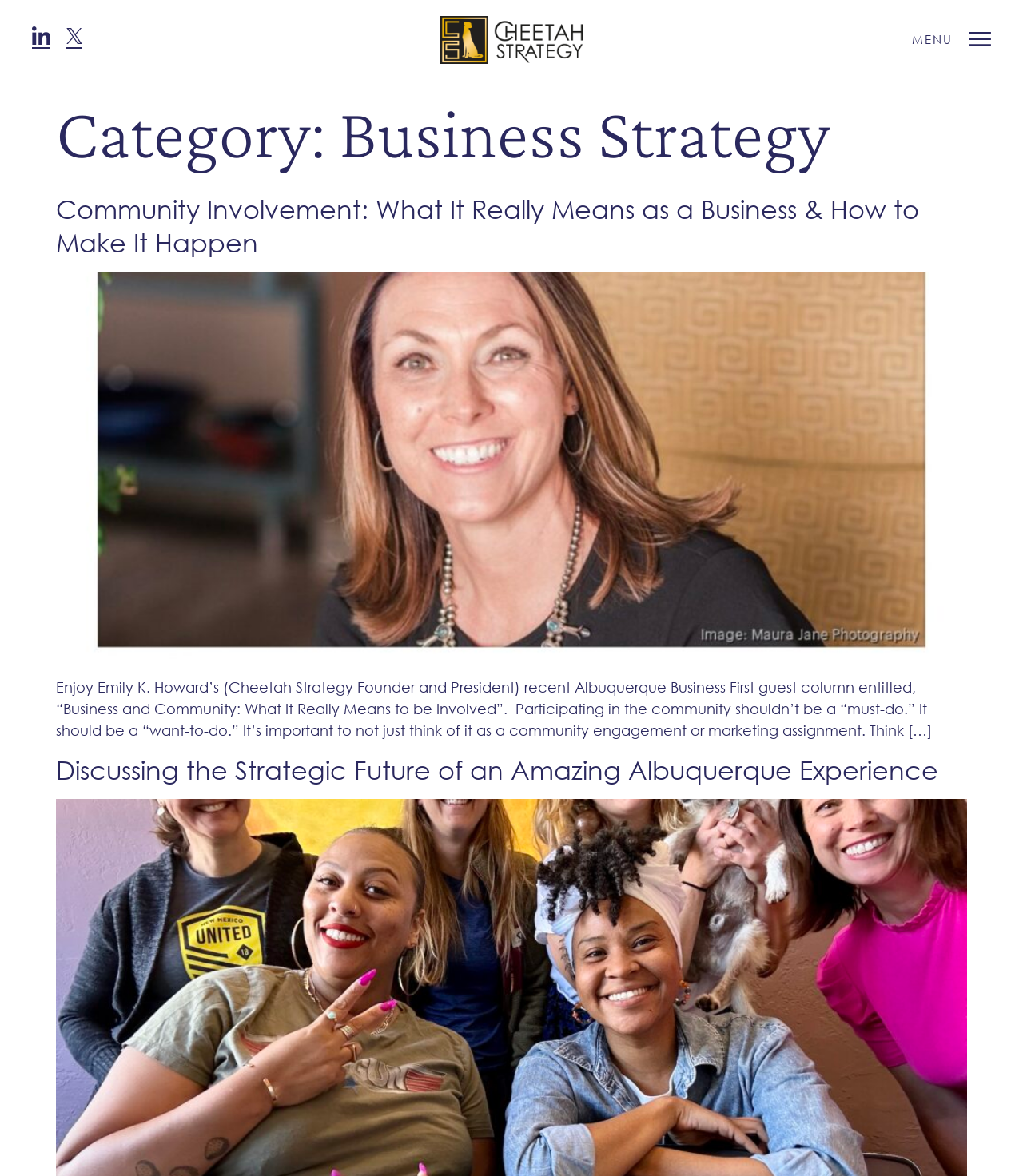Provide a one-word or one-phrase answer to the question:
What is the name of the founder and president of Cheetah Strategy?

Emily K. Howard